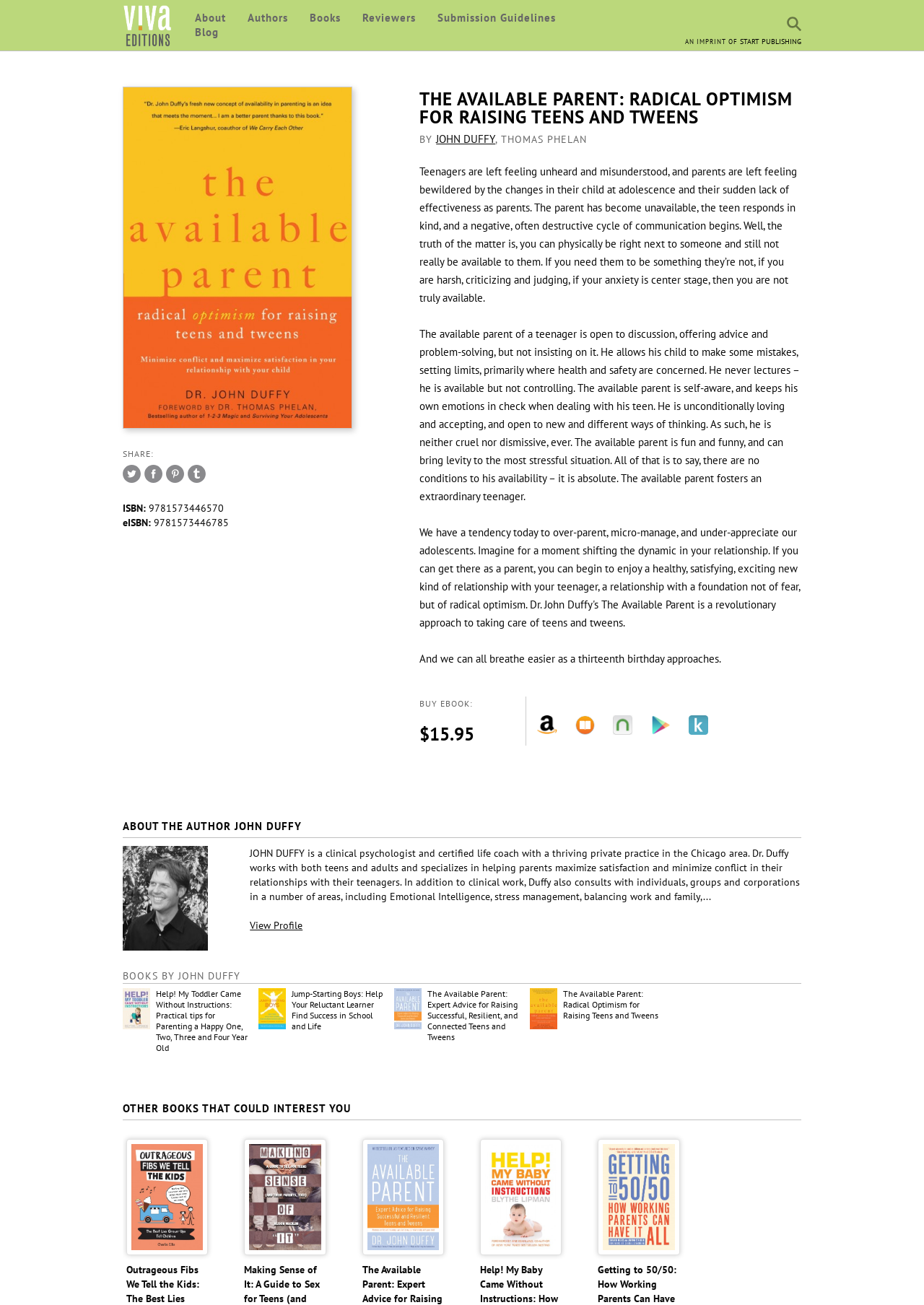Please locate the bounding box coordinates of the element's region that needs to be clicked to follow the instruction: "Buy the eBook". The bounding box coordinates should be provided as four float numbers between 0 and 1, i.e., [left, top, right, bottom].

[0.454, 0.535, 0.512, 0.543]